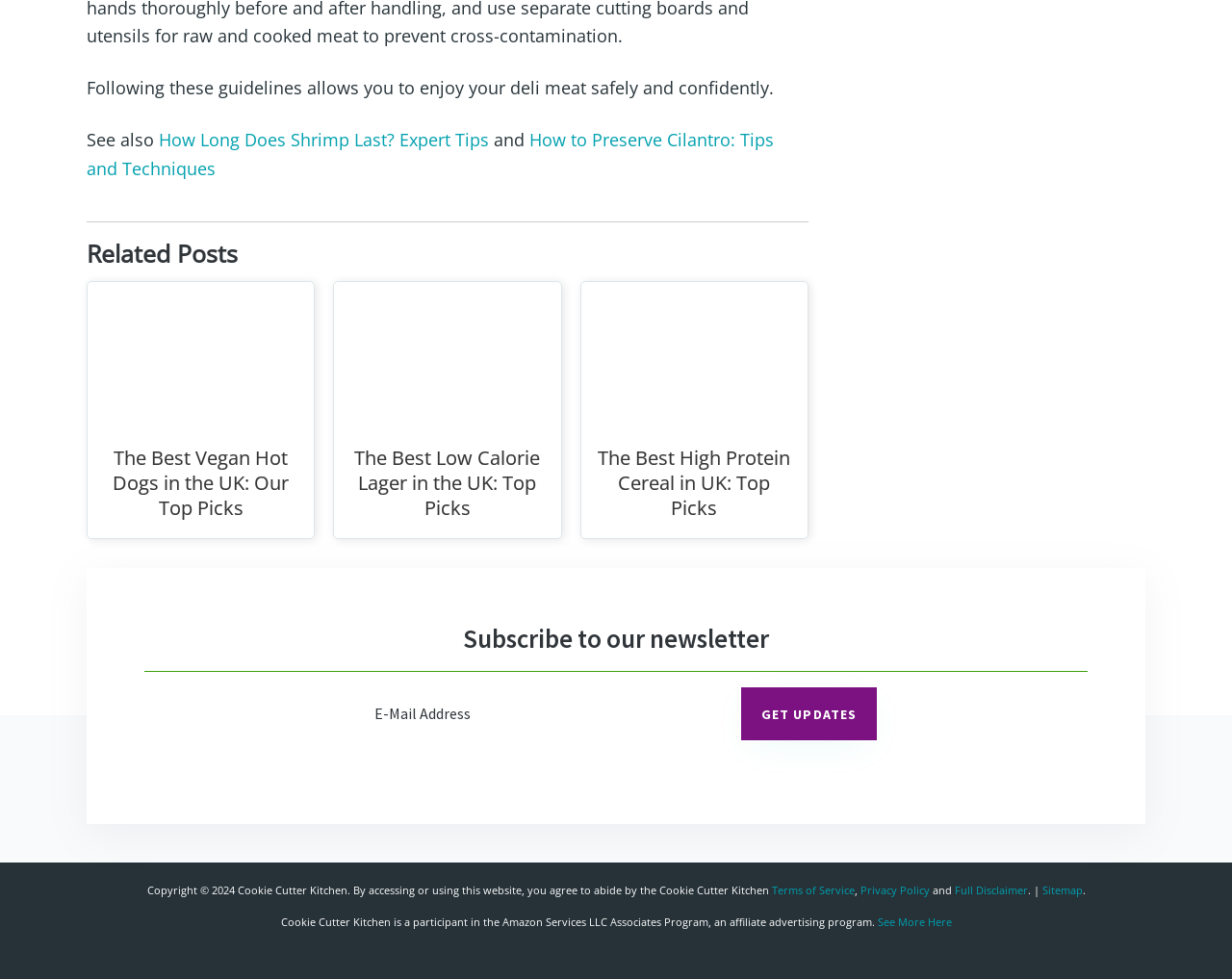Locate the bounding box of the UI element based on this description: "Terms of Service". Provide four float numbers between 0 and 1 as [left, top, right, bottom].

[0.626, 0.902, 0.693, 0.917]